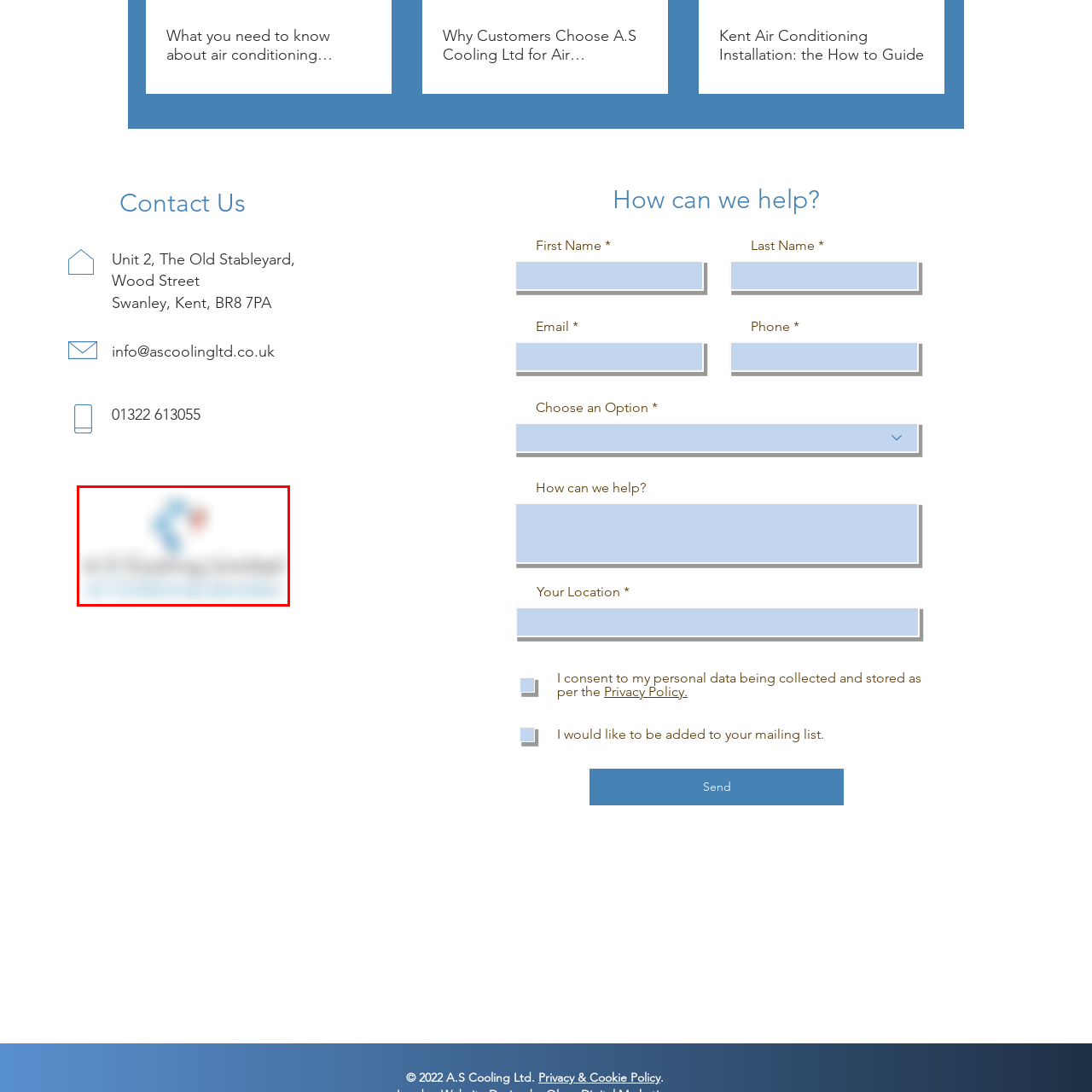What is the company name displayed below the graphic elements?
Look at the image within the red bounding box and provide a single word or phrase as an answer.

A.S Cooling Ltd